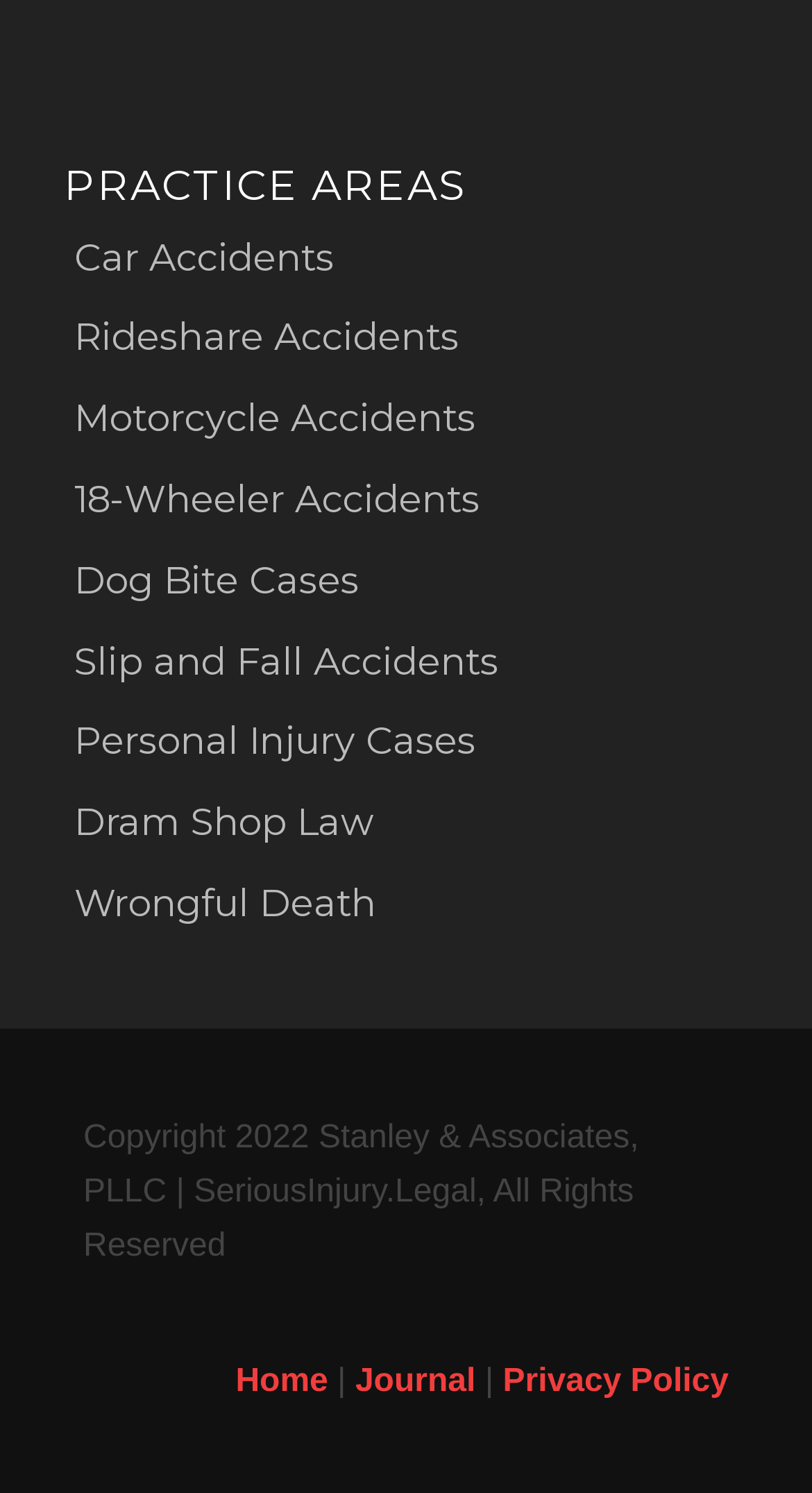What is the last practice area listed?
Please answer using one word or phrase, based on the screenshot.

Wrongful Death